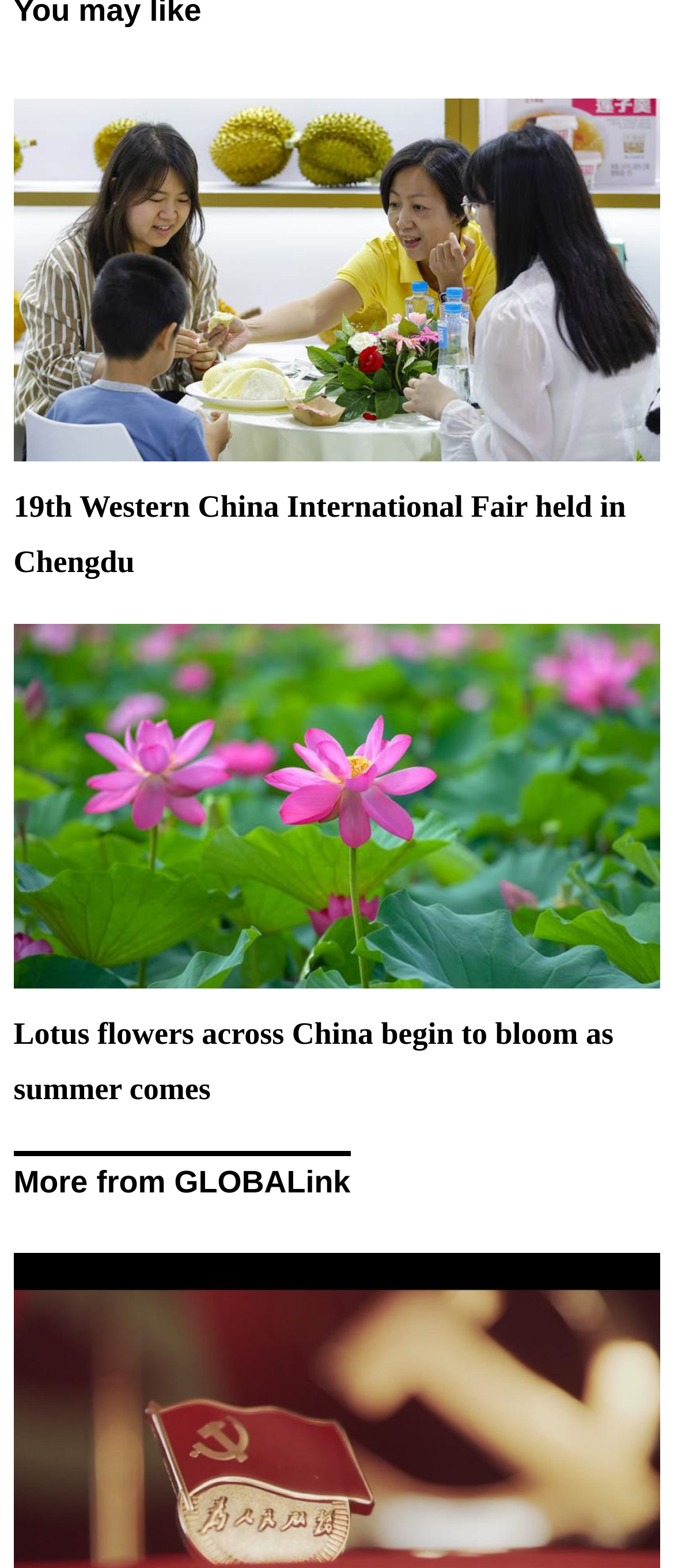Identify the bounding box of the UI element described as follows: "More from GLOBALink". Provide the coordinates as four float numbers in the range of 0 to 1 [left, top, right, bottom].

[0.02, 0.743, 0.52, 0.765]